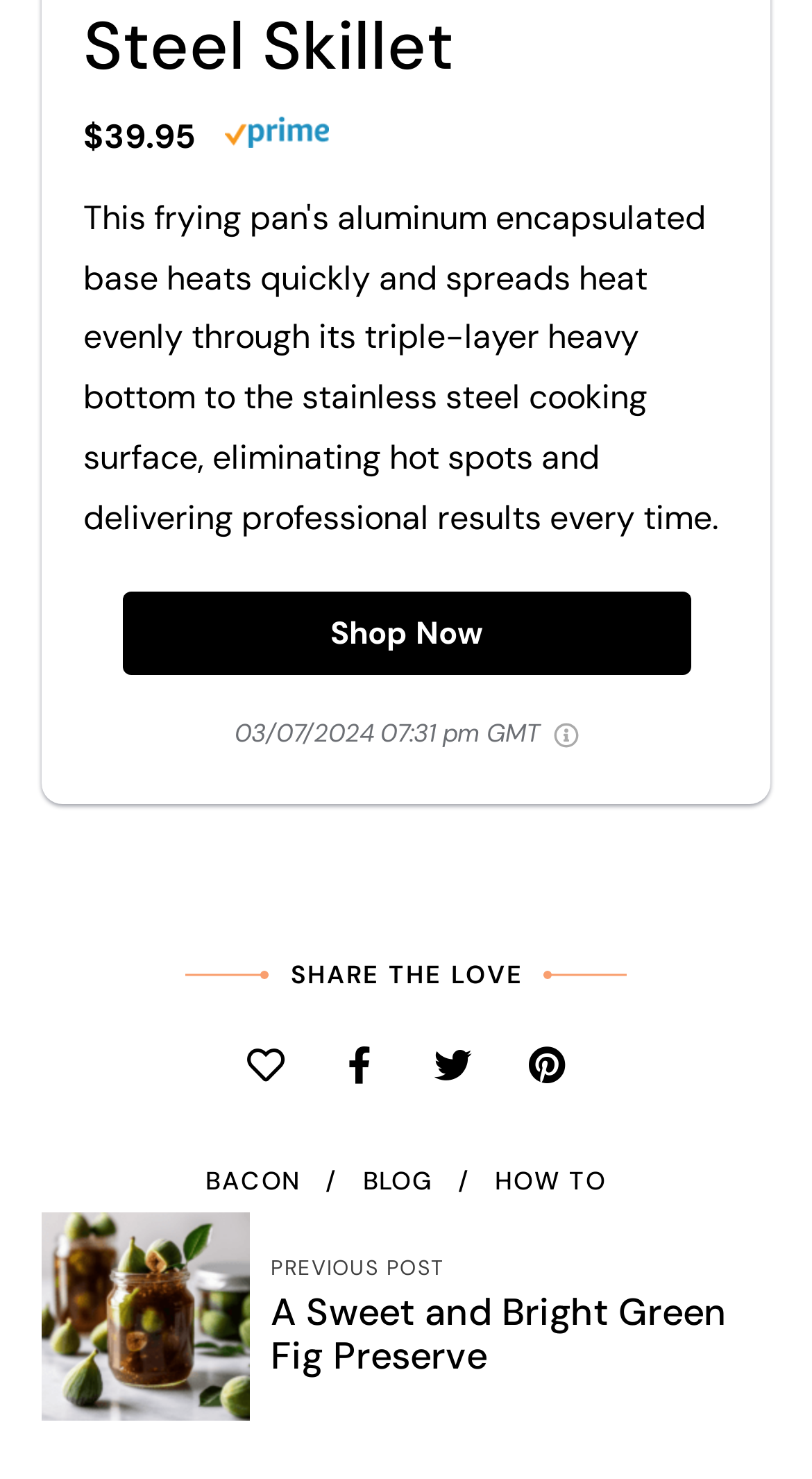What is the date and time of the post?
Based on the image, give a one-word or short phrase answer.

03/07/2024 07:31 pm GMT